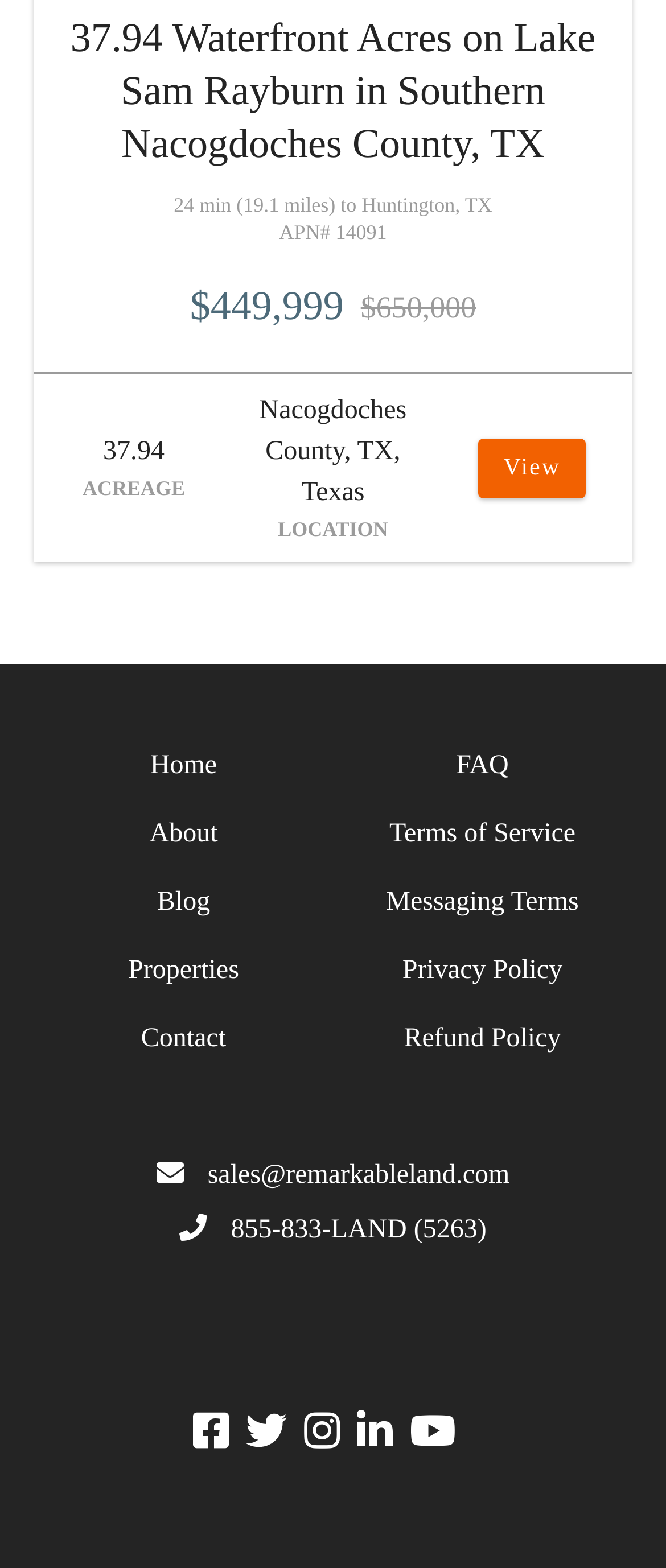Refer to the image and provide an in-depth answer to the question: 
What is the price of the property?

The price of the property is mentioned in the webpage as '$449,999', which is displayed in a prominent location, indicating that it is a key feature of the property.